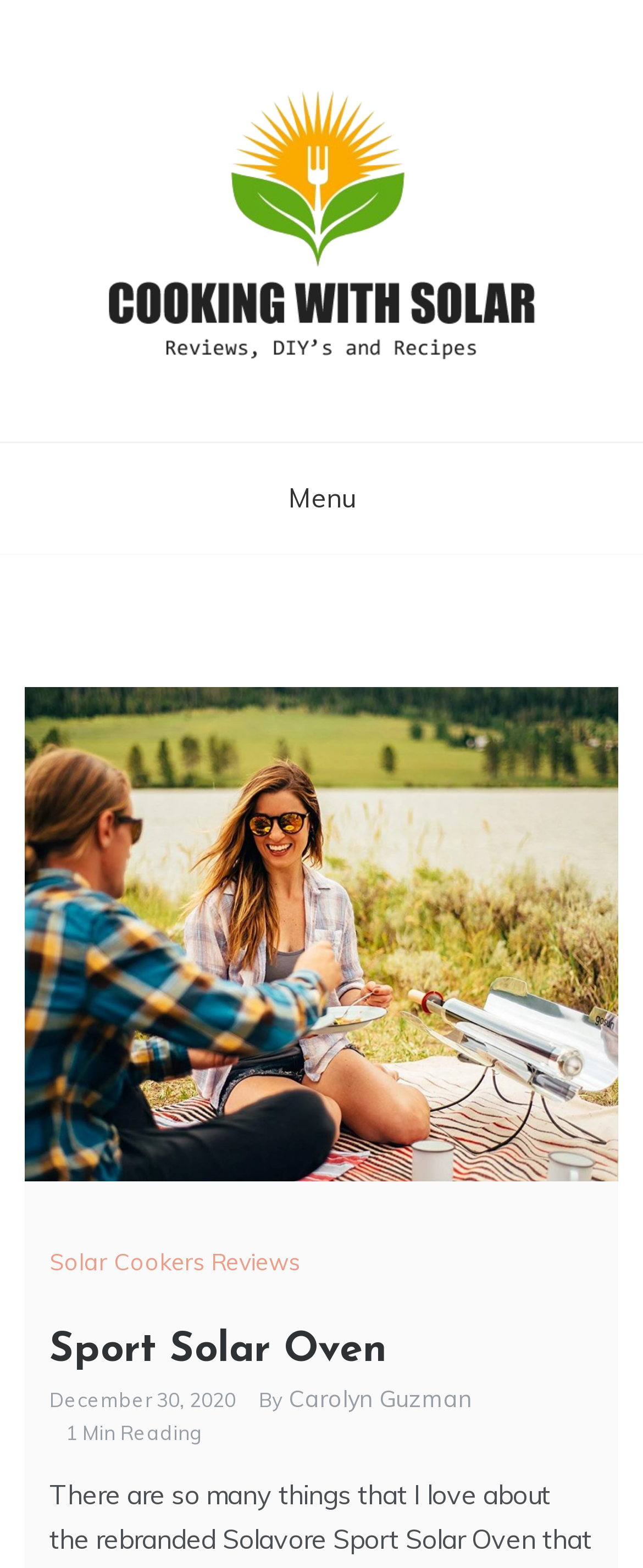Please specify the bounding box coordinates of the clickable region to carry out the following instruction: "visit the 'Solar Cookers Reviews' page". The coordinates should be four float numbers between 0 and 1, in the format [left, top, right, bottom].

[0.077, 0.775, 0.467, 0.836]